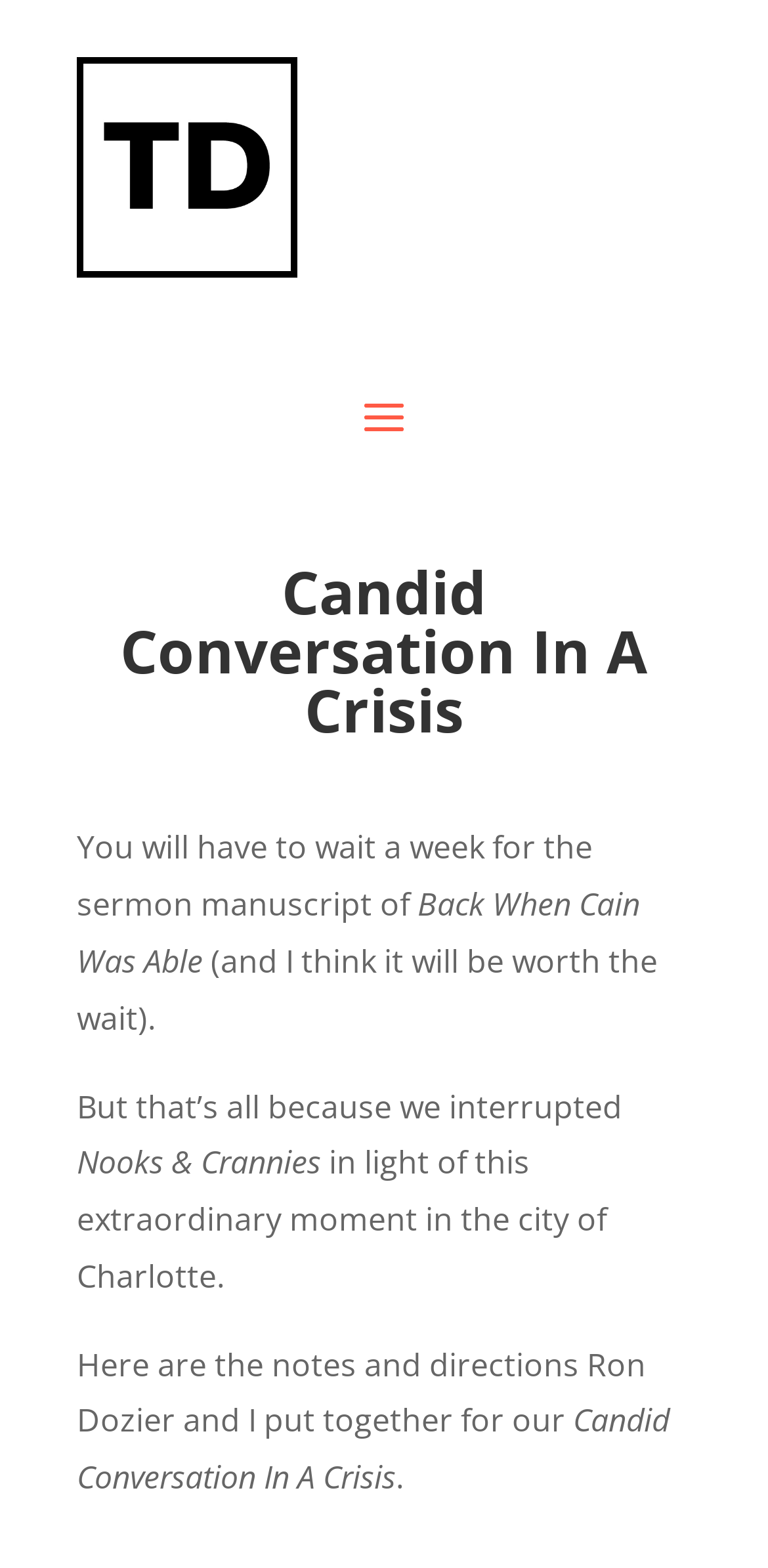Answer the question with a brief word or phrase:
Who is the author of the sermon?

Talbot Davis